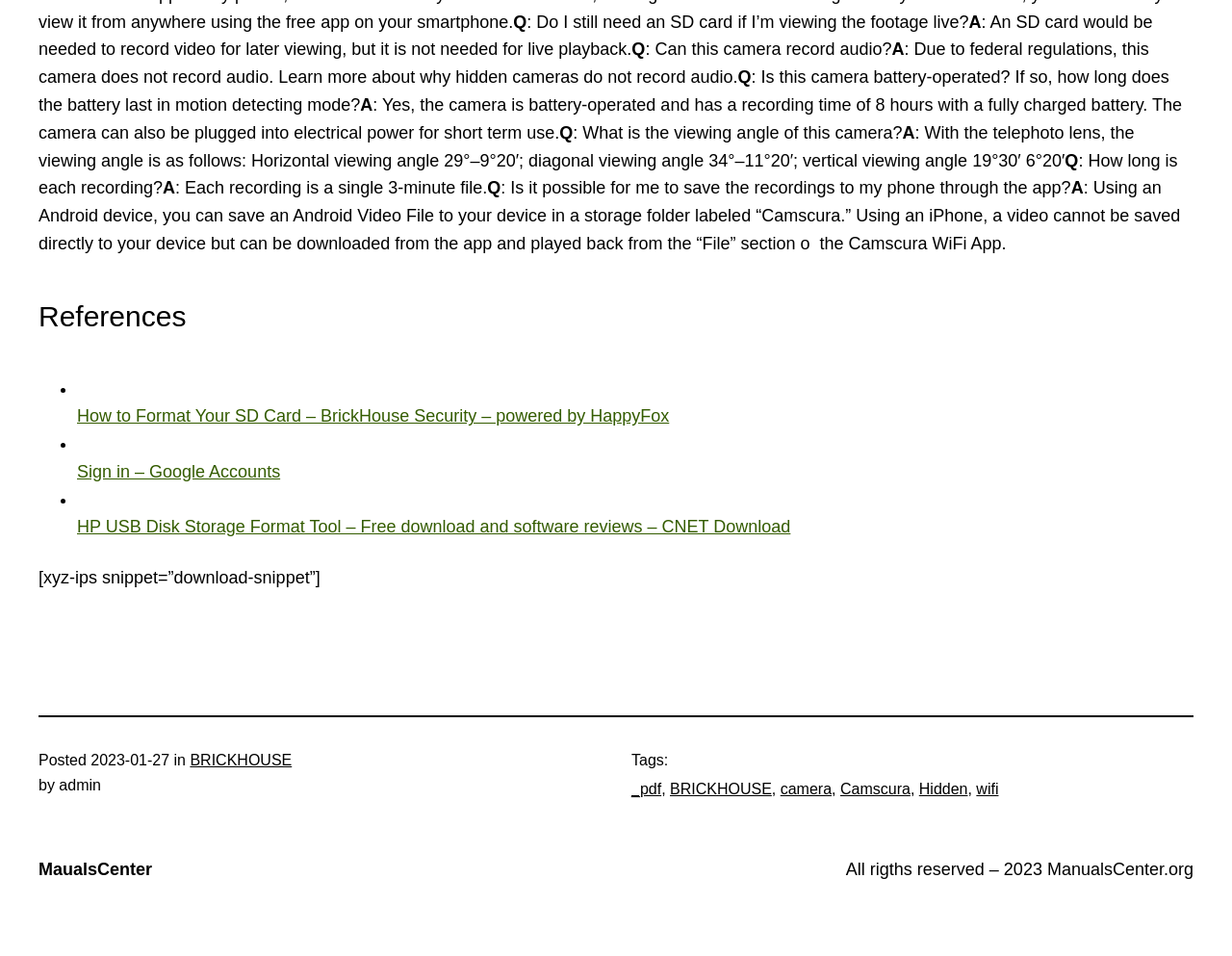Please specify the bounding box coordinates of the clickable region to carry out the following instruction: "Download the HP USB Disk Storage Format Tool". The coordinates should be four float numbers between 0 and 1, in the format [left, top, right, bottom].

[0.062, 0.541, 0.642, 0.561]